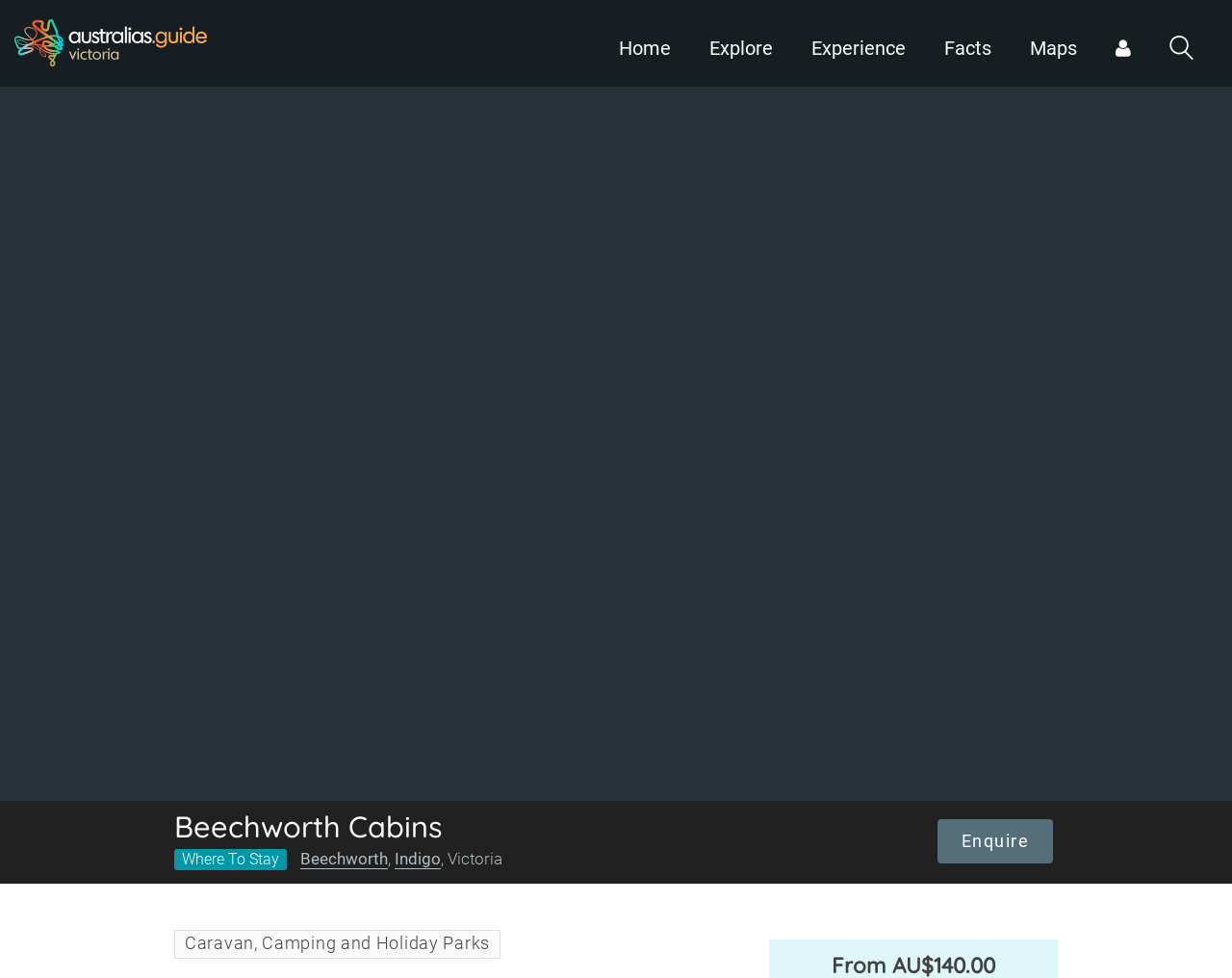What is the price range of the accommodation?
Answer the question with a detailed and thorough explanation.

I can see that the heading 'From AU$140.00' at the bottom of the webpage suggests that the price range of the accommodation starts from AU$140.00.